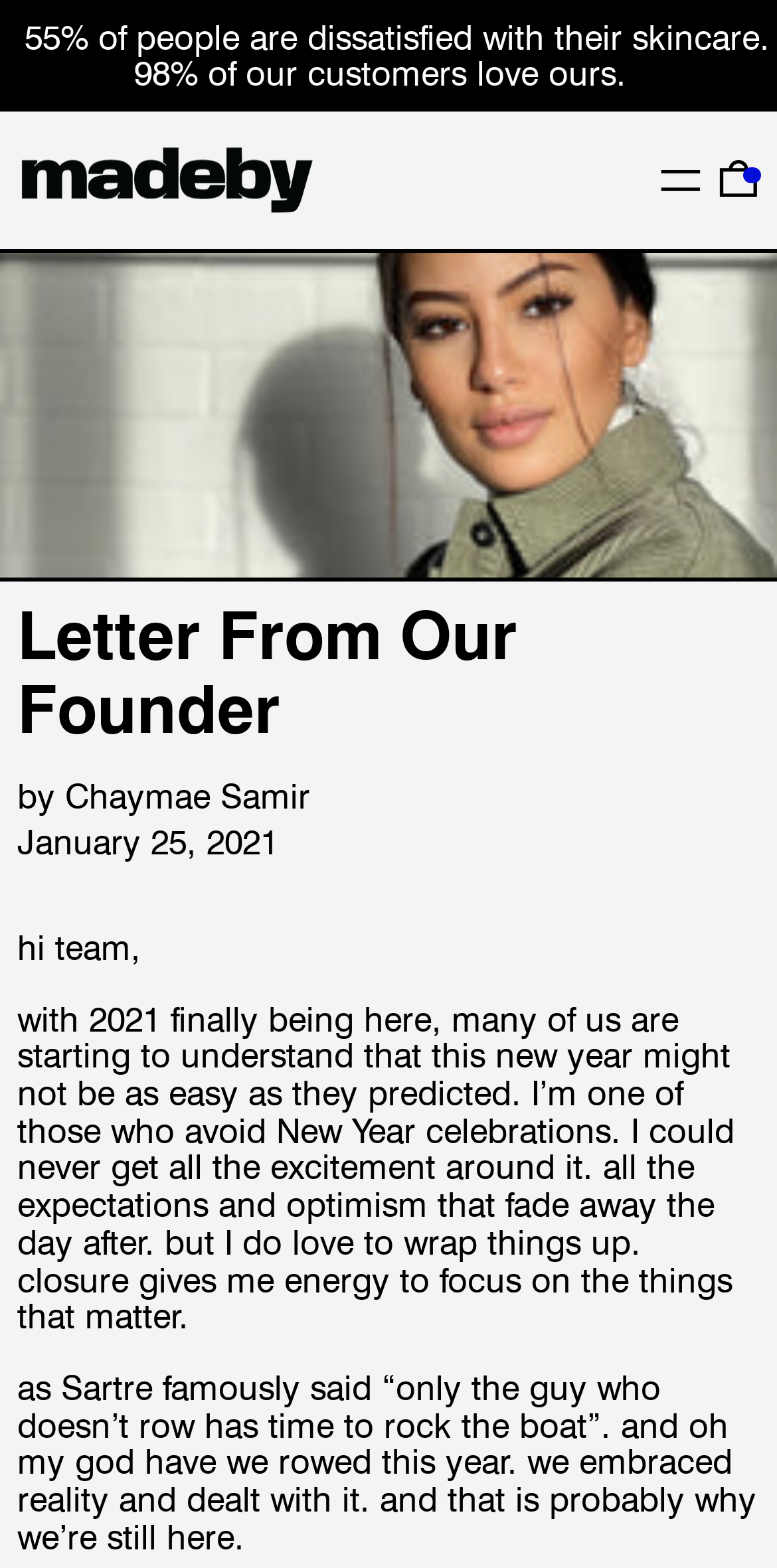Given the element description, predict the bounding box coordinates in the format (top-left x, top-left y, bottom-right x, bottom-right y). Make sure all values are between 0 and 1. Here is the element description: skip to content

[0.0, 0.072, 0.379, 0.139]